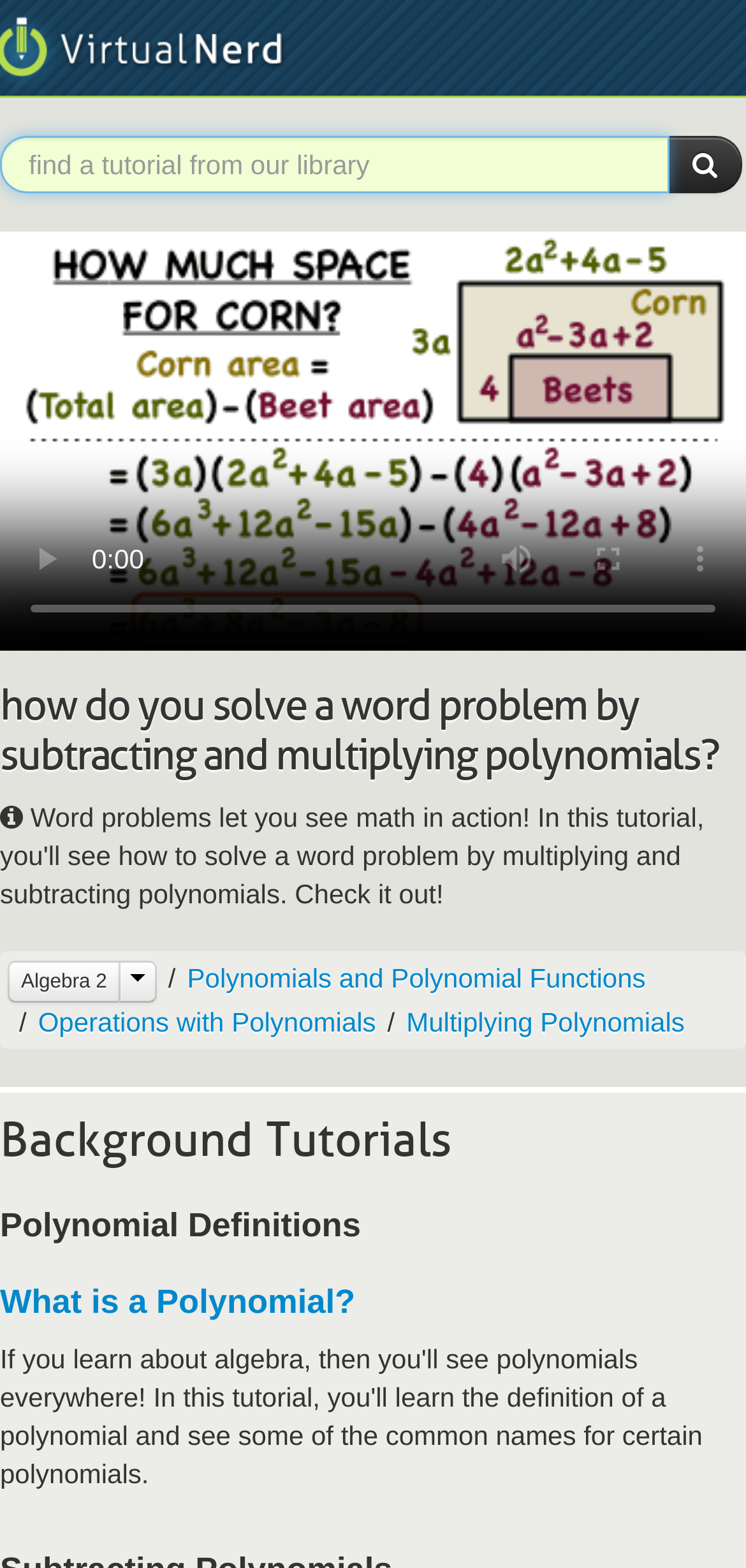Please identify the bounding box coordinates of the clickable area that will allow you to execute the instruction: "Click on 'More China News'".

None